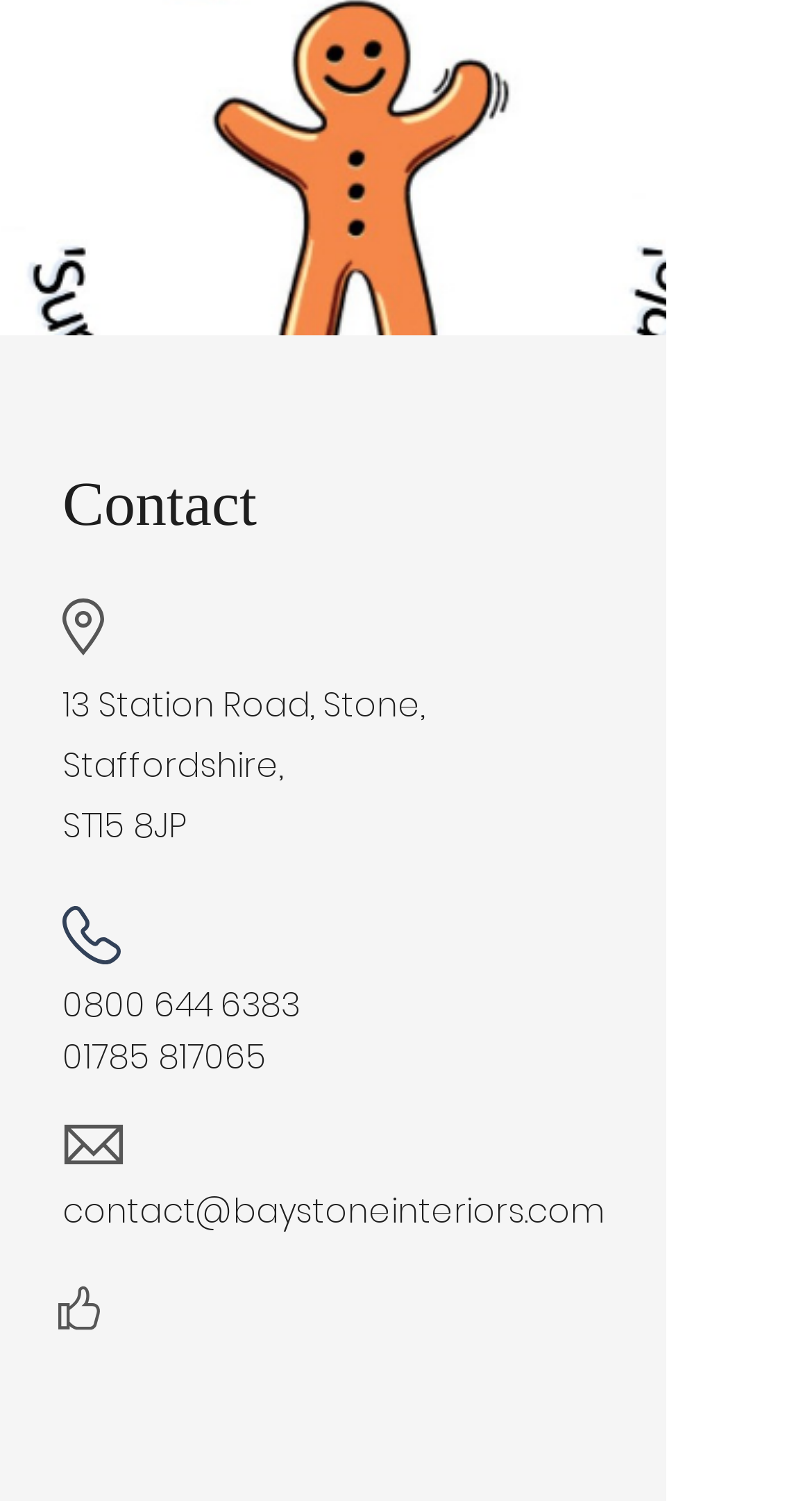What social media platforms does Baystone Interiors have?
Give a one-word or short phrase answer based on the image.

Facebook and Instagram